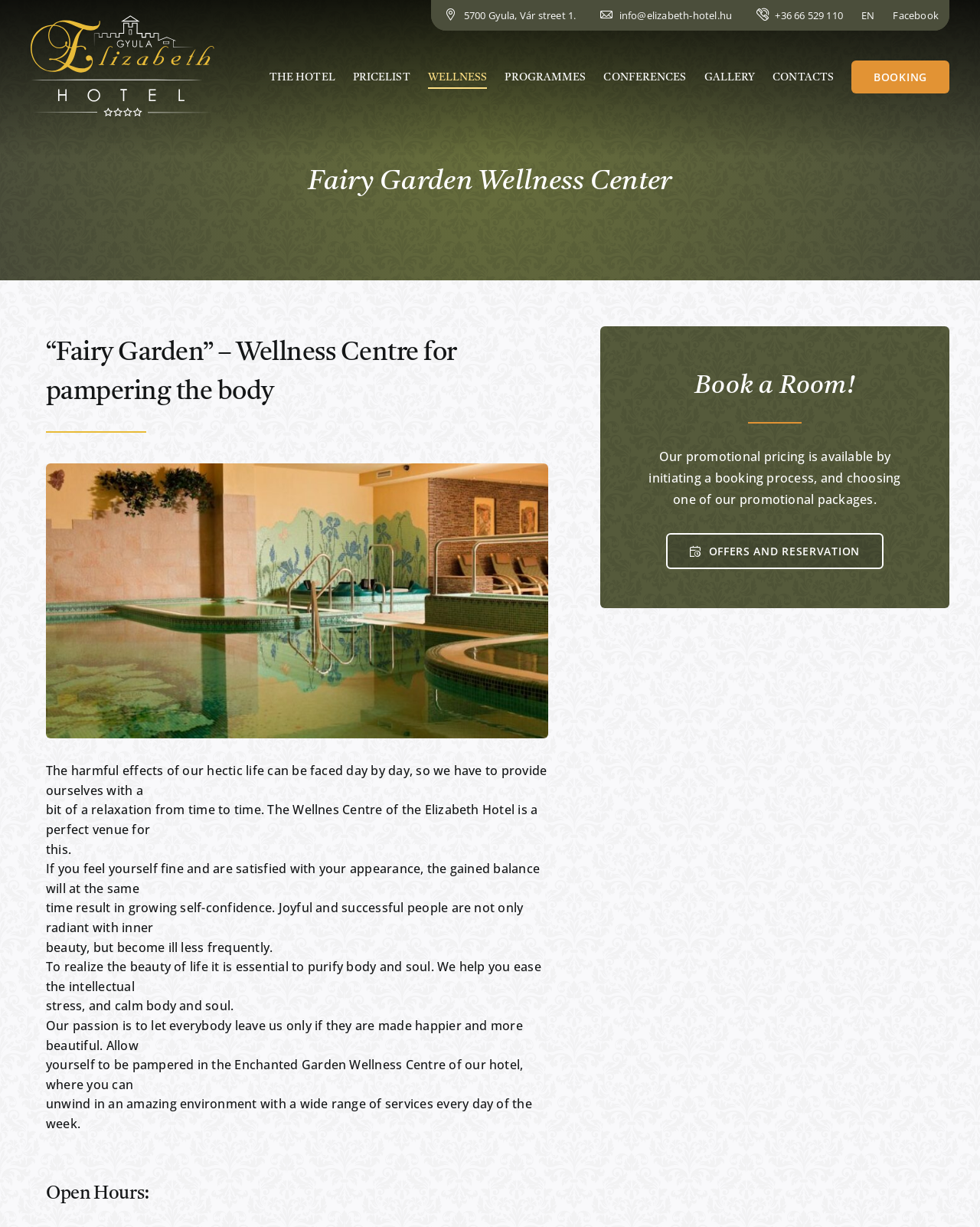Please determine the bounding box coordinates for the UI element described as: "The Hotel".

[0.275, 0.053, 0.342, 0.072]